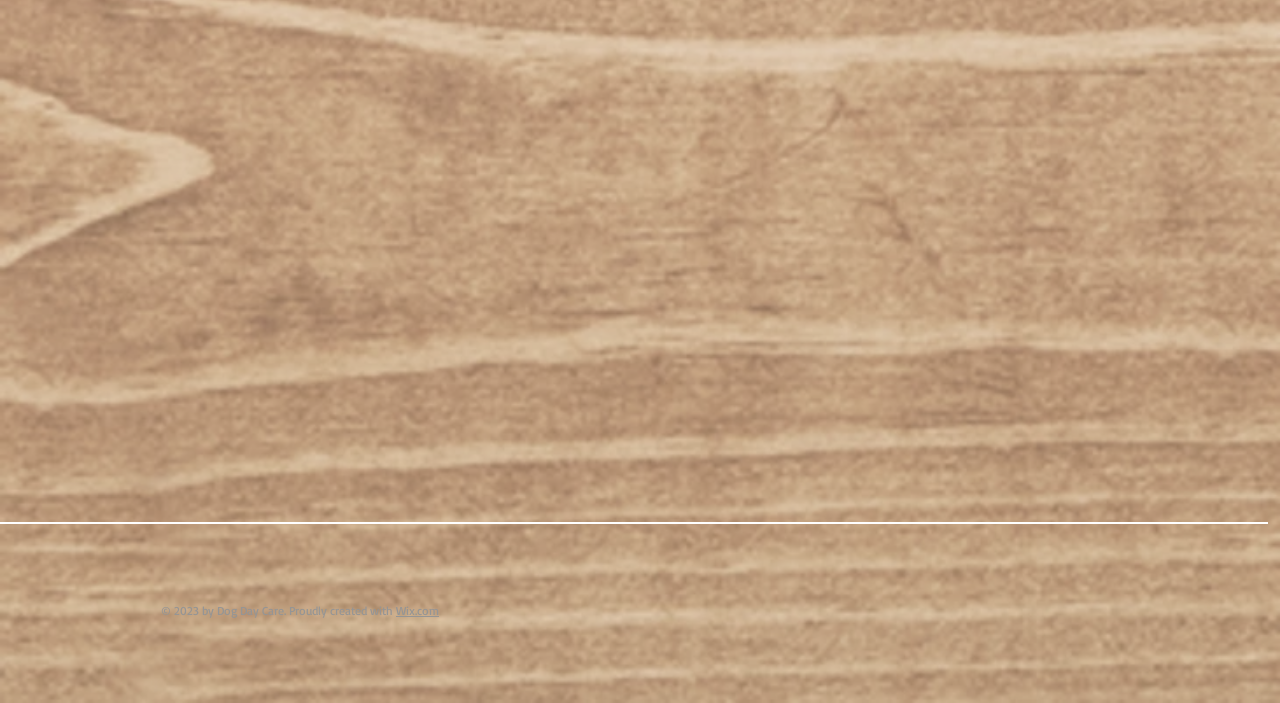Provide a short, one-word or phrase answer to the question below:
What is the purpose of the links at the bottom?

Social media